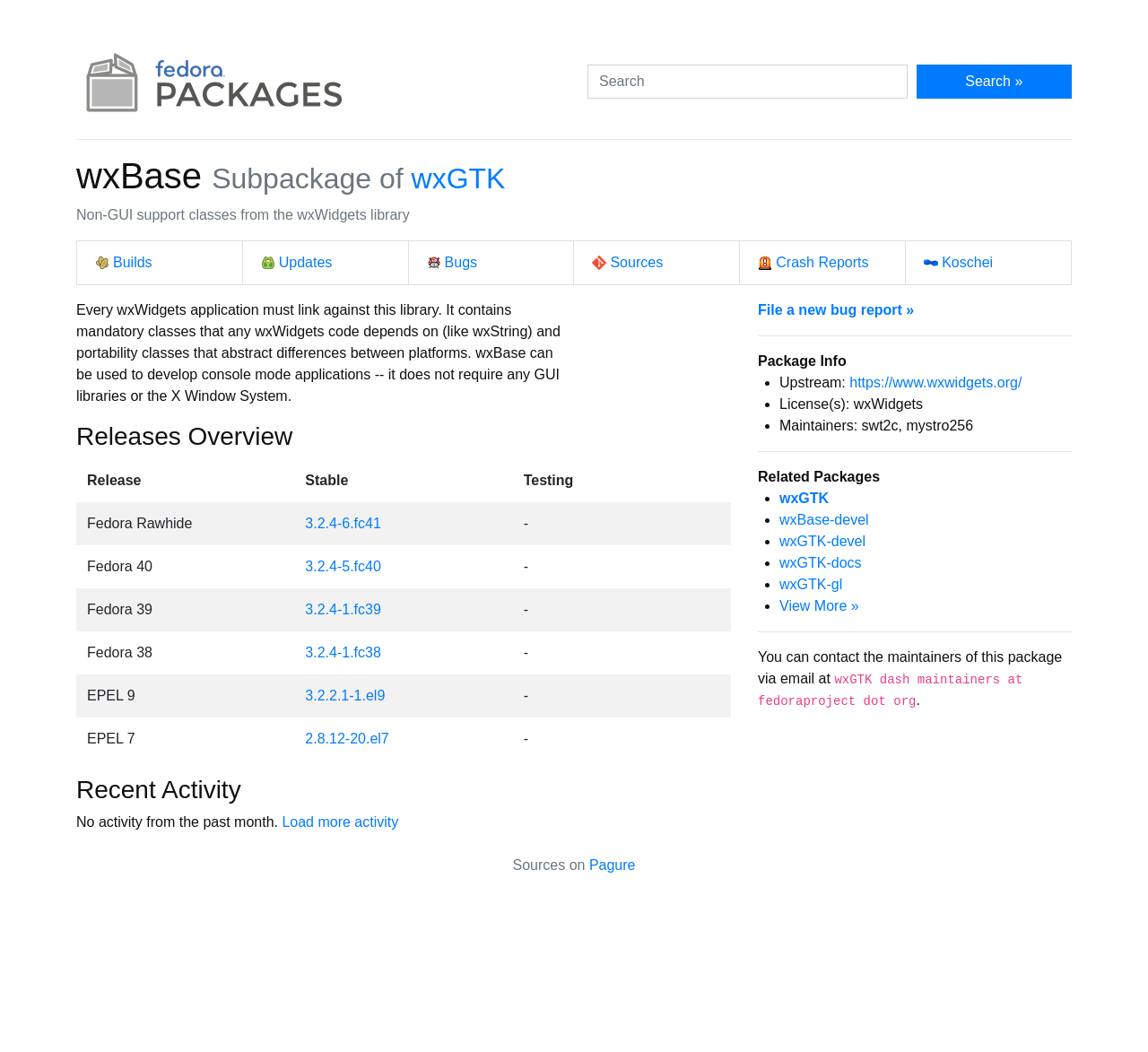What is the license for wxBase?
Answer the question in a detailed and comprehensive manner.

The webpage lists the license for wxBase as wxWidgets, which suggests that wxBase is licensed under the same terms as the wxWidgets project.